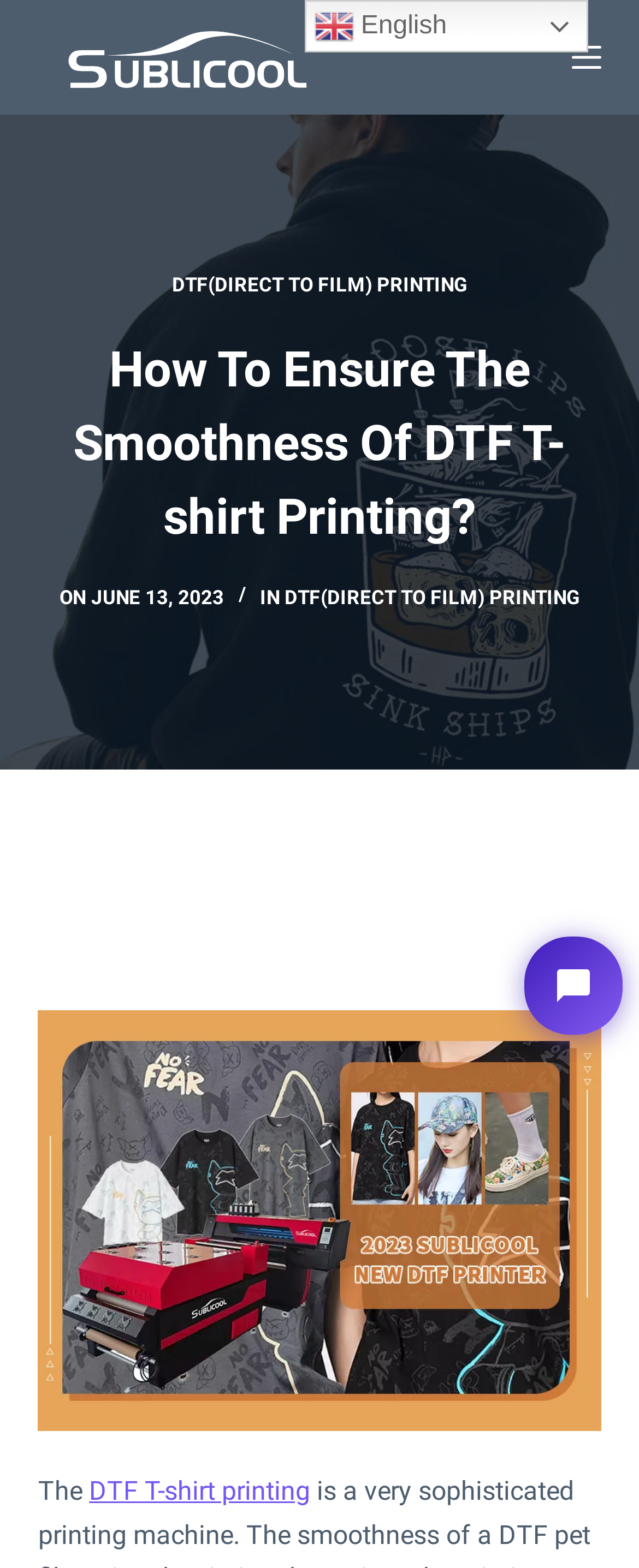Please identify the bounding box coordinates of the clickable area that will fulfill the following instruction: "Go to 'DTF(DIRECT TO FILM) PRINTING'". The coordinates should be in the format of four float numbers between 0 and 1, i.e., [left, top, right, bottom].

[0.269, 0.174, 0.731, 0.189]